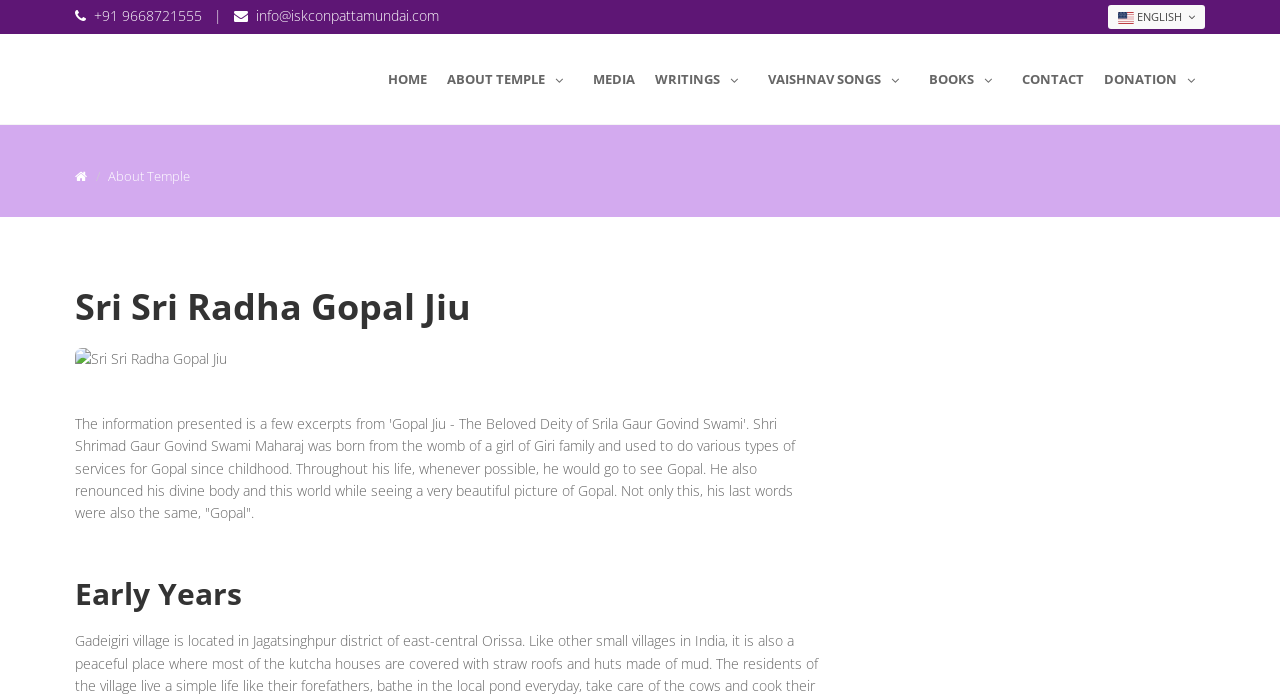Write an extensive caption that covers every aspect of the webpage.

The webpage is dedicated to the divine service of Shri Shrimad Gaur Govind Swami Maharaj. At the top right corner, there is a language selection button labeled "ENGLISH" with a dropdown menu. Below it, there are contact information and social media links, including a phone number "+91 9668721555" and an email address "info@iskconpattamundai.com".

The main navigation menu is located below the contact information, featuring links to "HOME", "ABOUT TEMPLE", "MEDIA", "WRITINGS", "VAISHNAV SONGS", "BOOKS", "CONTACT", and "DONATION". Each link has an icon next to it, except for "HOME" and "CONTACT".

On the left side of the page, there is a section dedicated to the temple, featuring a heading "Sri Sri Radha Gopal Jiu" and an image of the deity below it. Below the image, there is a paragraph of text describing Shri Shrimad Gaur Govind Swami Maharaj's life and devotion to Gopal.

Further down the page, there is a section with a heading "Early Years", which likely continues the story of Shri Shrimad Gaur Govind Swami Maharaj's life.